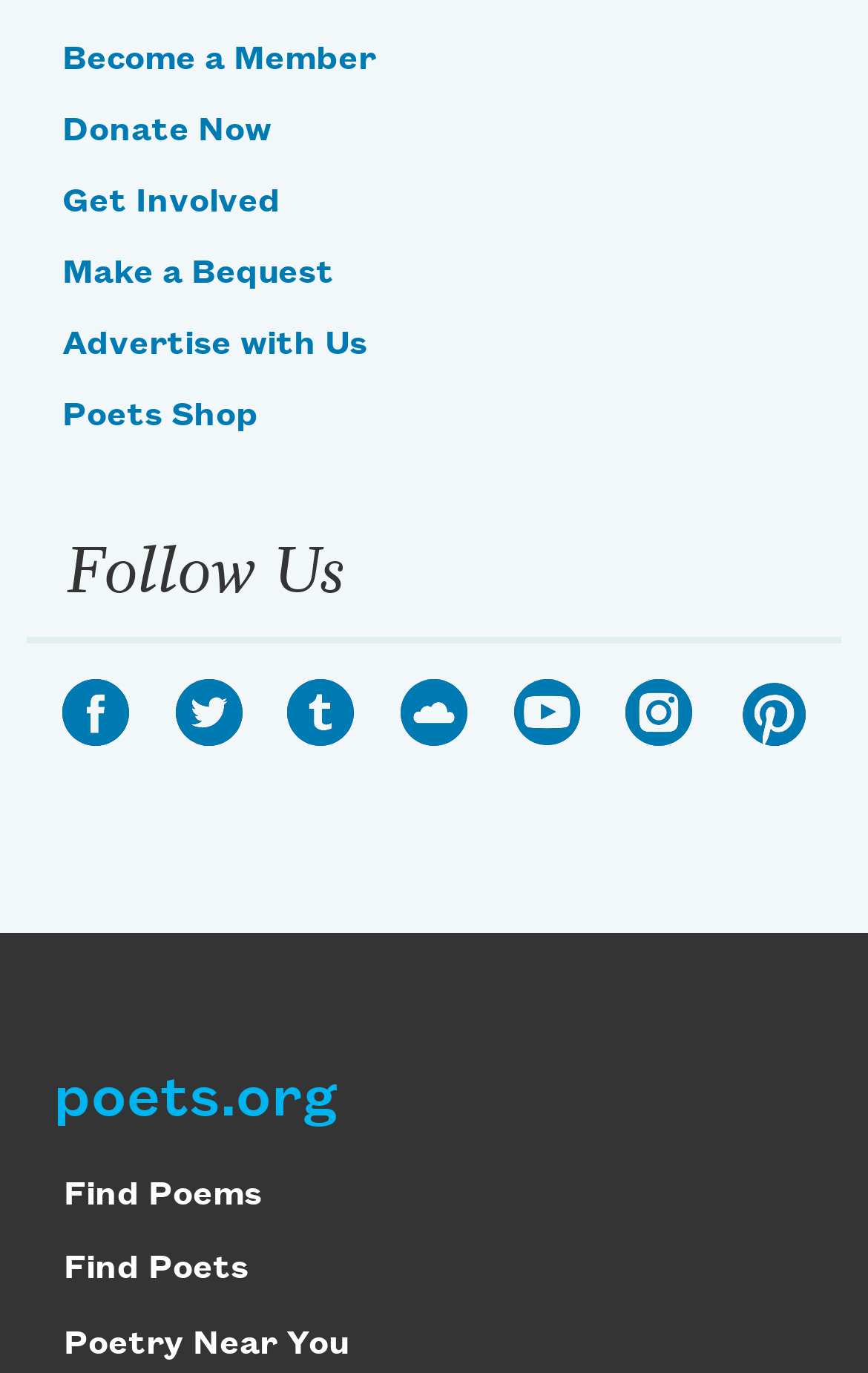Answer the following inquiry with a single word or phrase:
What is the main purpose of this website?

Poetry